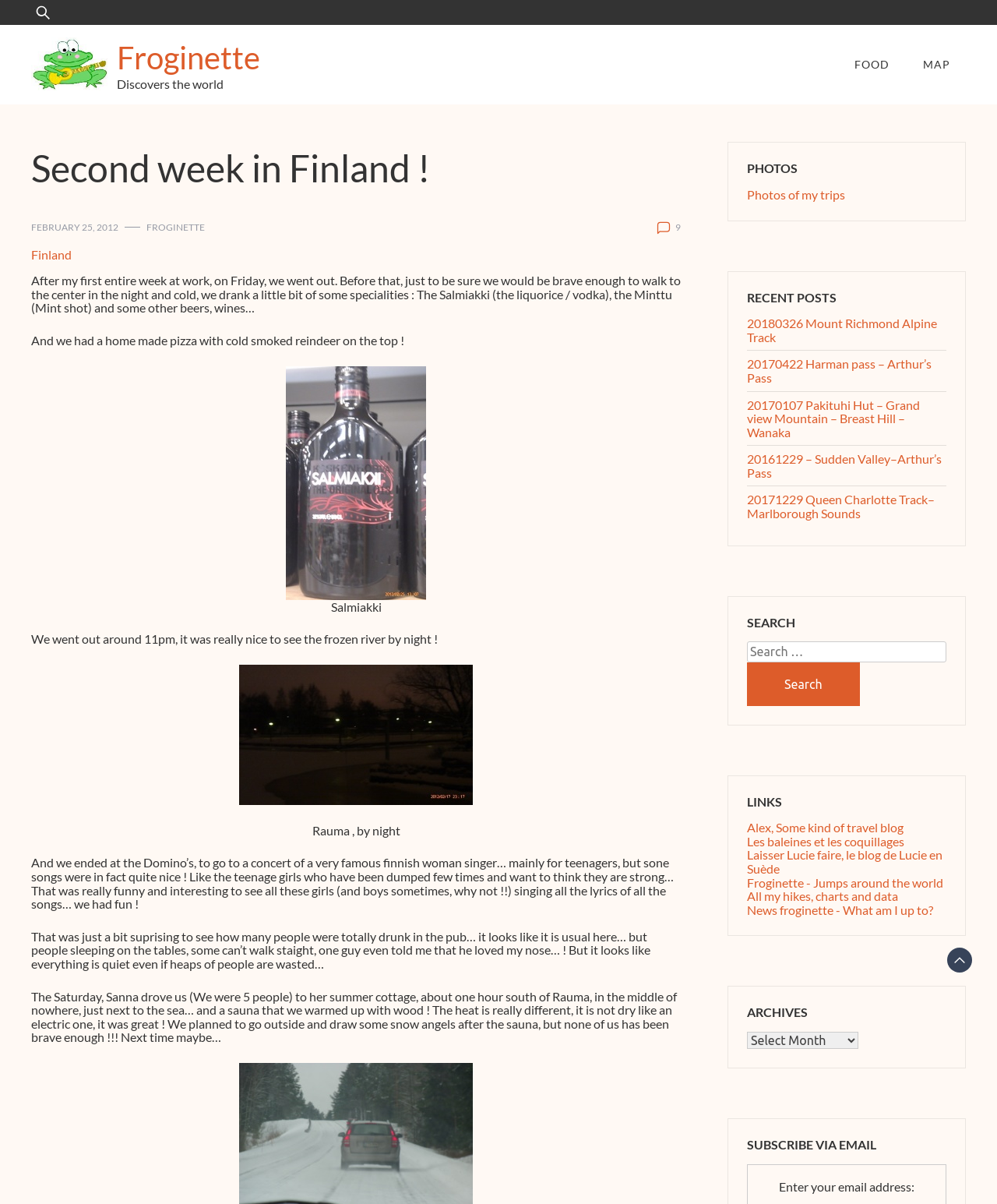From the element description February 25, 2012, predict the bounding box coordinates of the UI element. The coordinates must be specified in the format (top-left x, top-left y, bottom-right x, bottom-right y) and should be within the 0 to 1 range.

[0.031, 0.185, 0.119, 0.193]